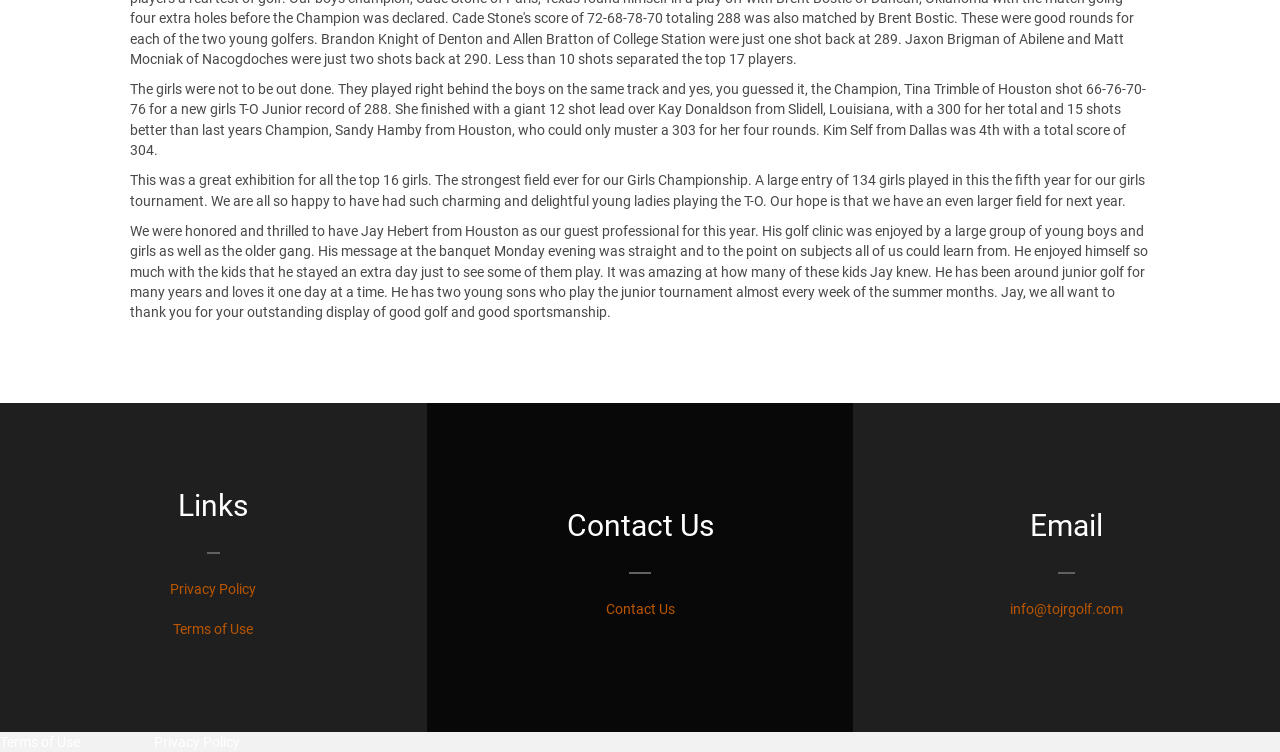How many girls participated in the tournament?
Please provide a comprehensive answer based on the details in the screenshot.

The answer can be found in the second paragraph of the webpage, which states 'A large entry of 134 girls played in this the fifth year for our girls tournament.'